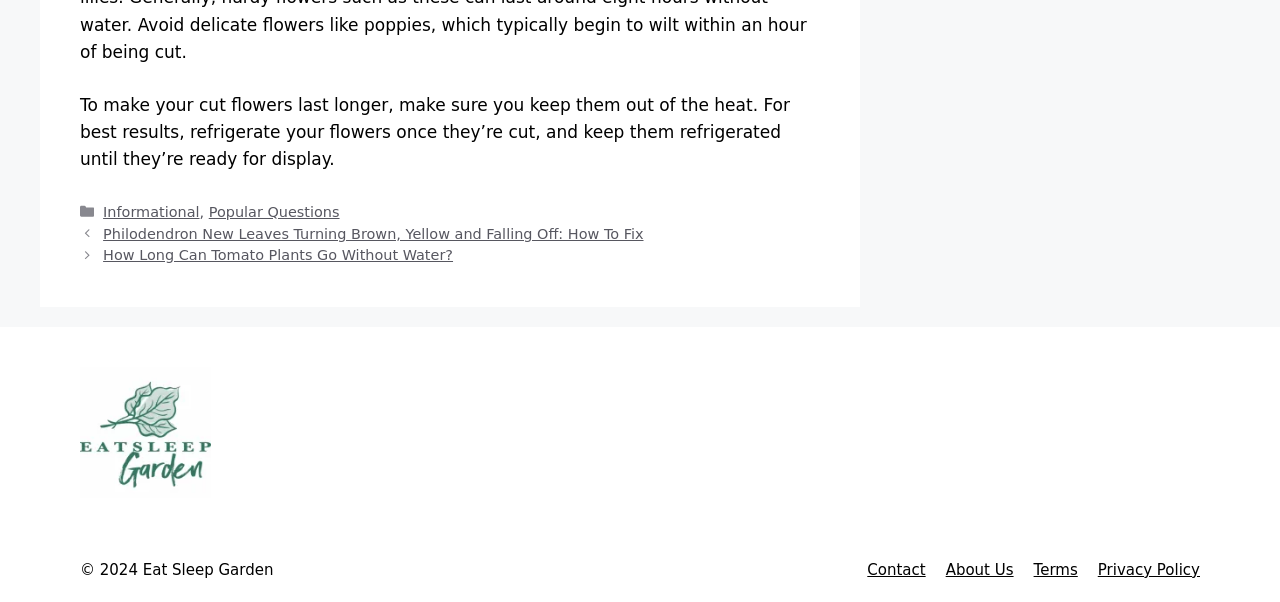Please specify the bounding box coordinates of the area that should be clicked to accomplish the following instruction: "go to the about us page". The coordinates should consist of four float numbers between 0 and 1, i.e., [left, top, right, bottom].

[0.739, 0.932, 0.792, 0.962]